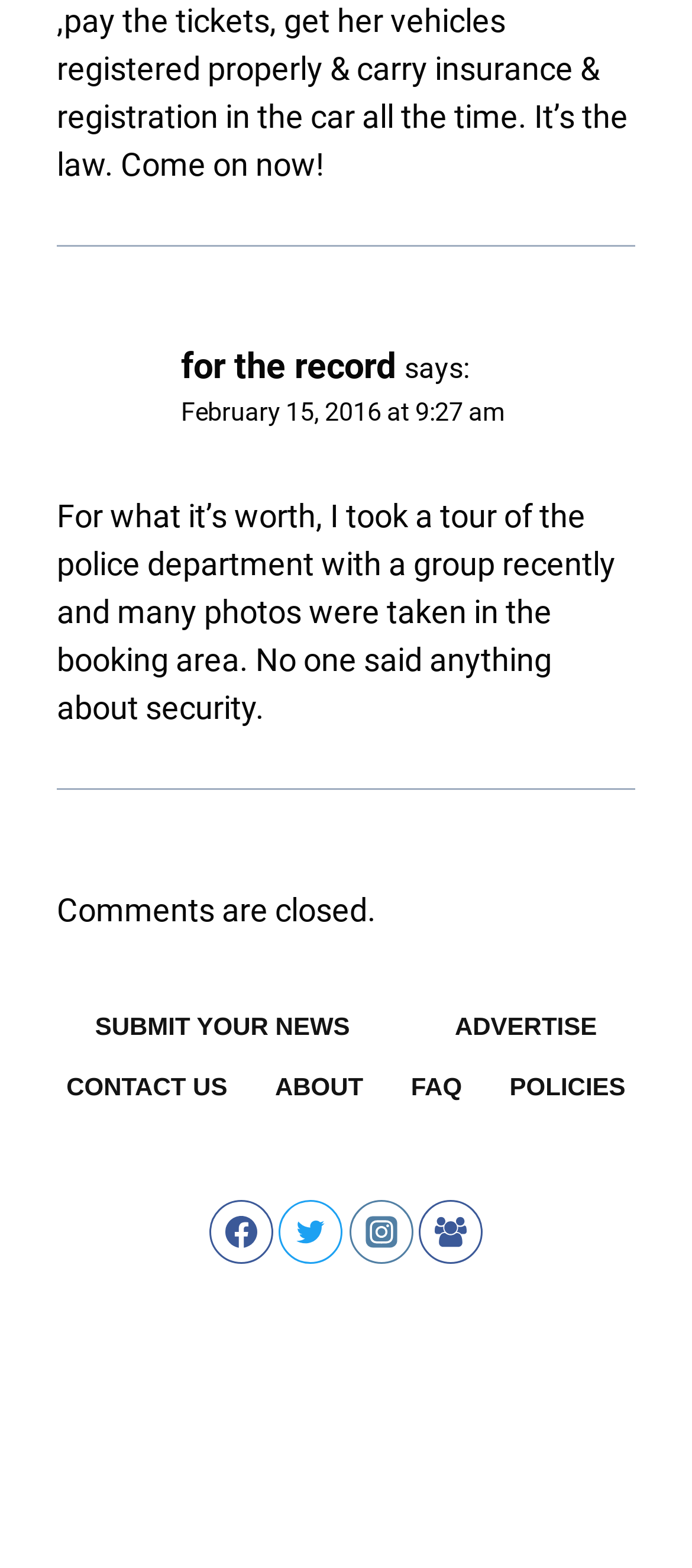What is the status of comments?
Please provide a comprehensive answer based on the contents of the image.

I found the text 'Comments are closed.' which is located in the middle of the webpage, indicating that comments are not allowed on this webpage.